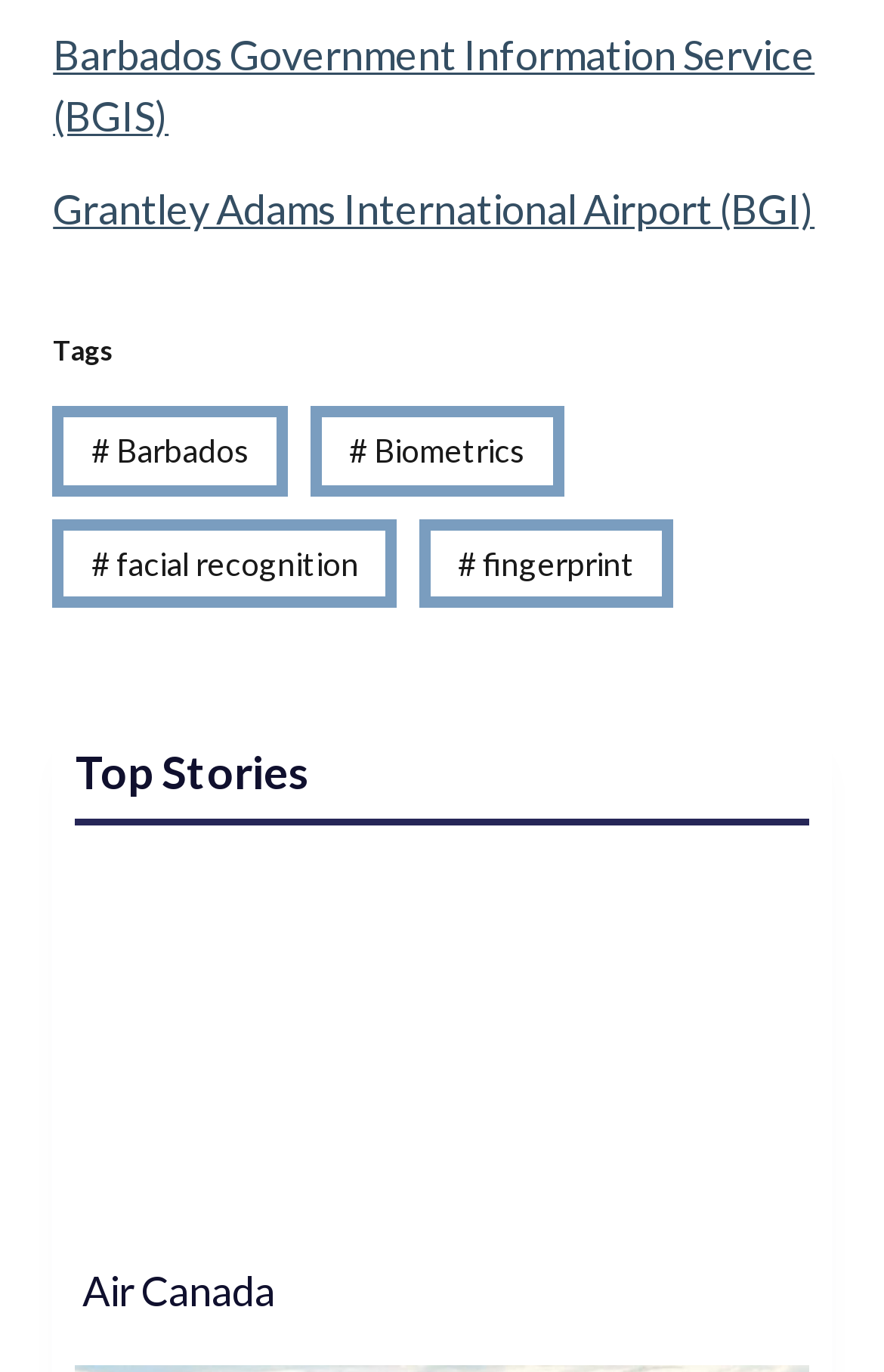Please reply with a single word or brief phrase to the question: 
What is the category of the news story with the image?

Top Stories